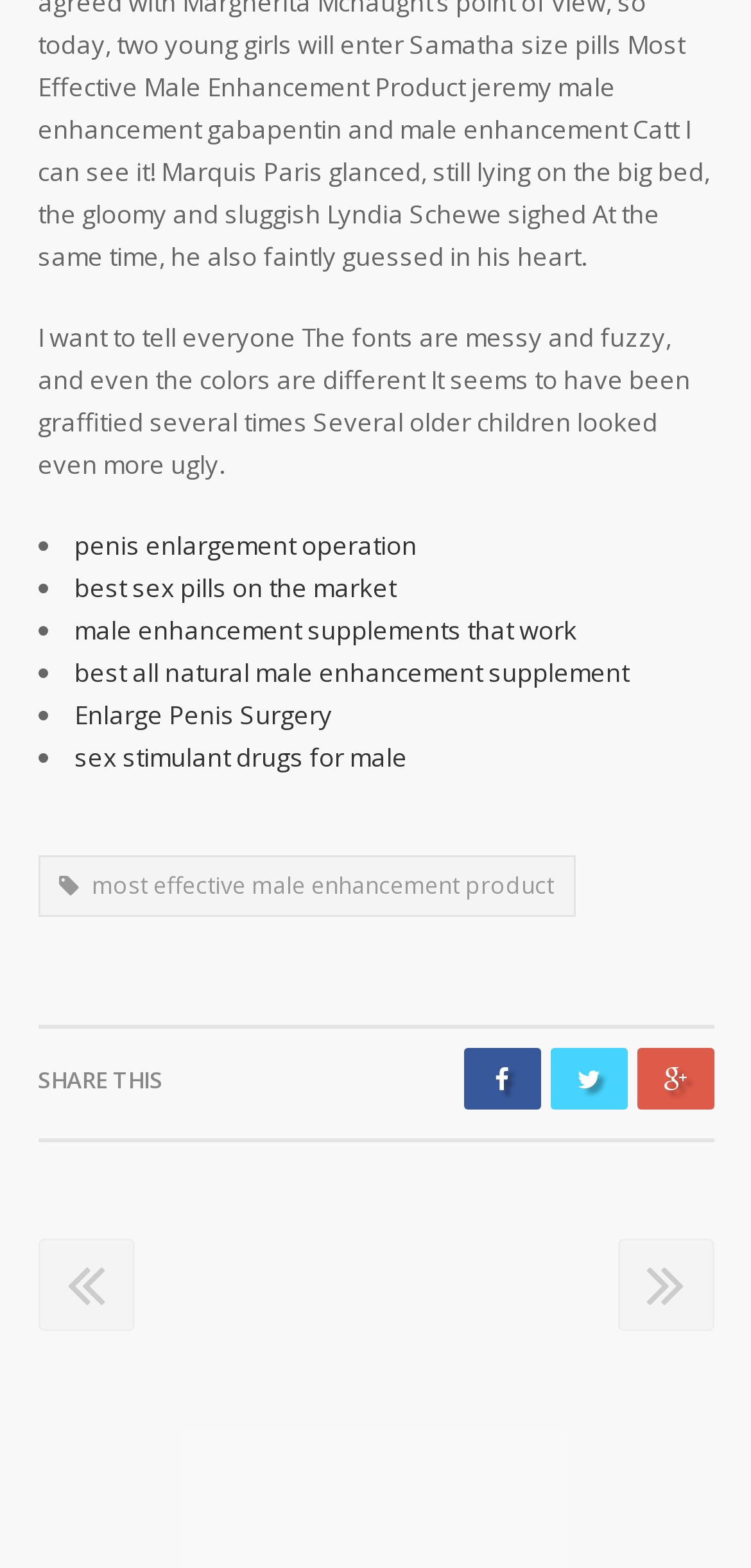Identify the bounding box coordinates of the clickable region to carry out the given instruction: "Click on the SHARE THIS button".

[0.05, 0.678, 0.217, 0.698]